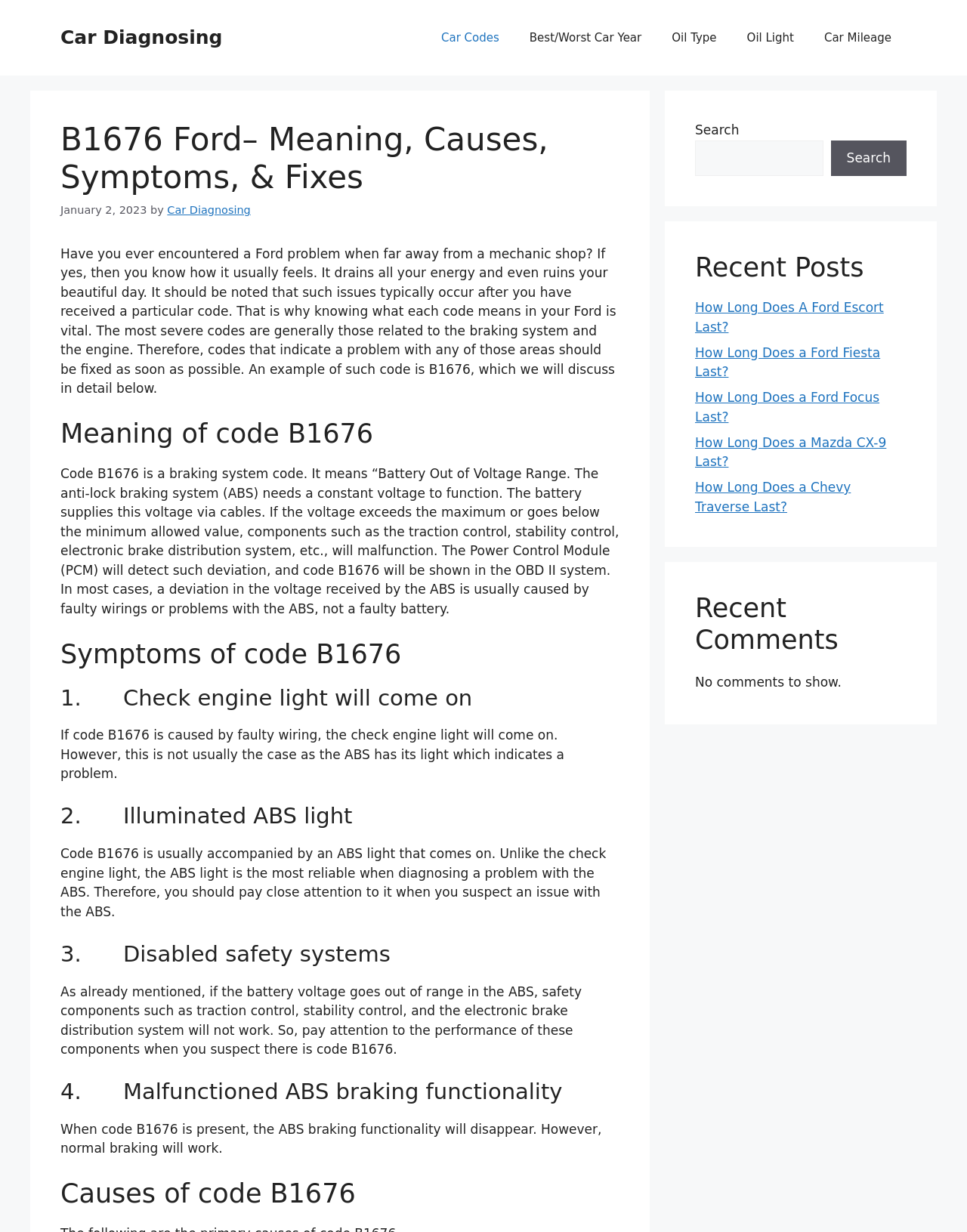Determine the bounding box coordinates of the region I should click to achieve the following instruction: "Check recent posts". Ensure the bounding box coordinates are four float numbers between 0 and 1, i.e., [left, top, right, bottom].

[0.719, 0.204, 0.938, 0.23]